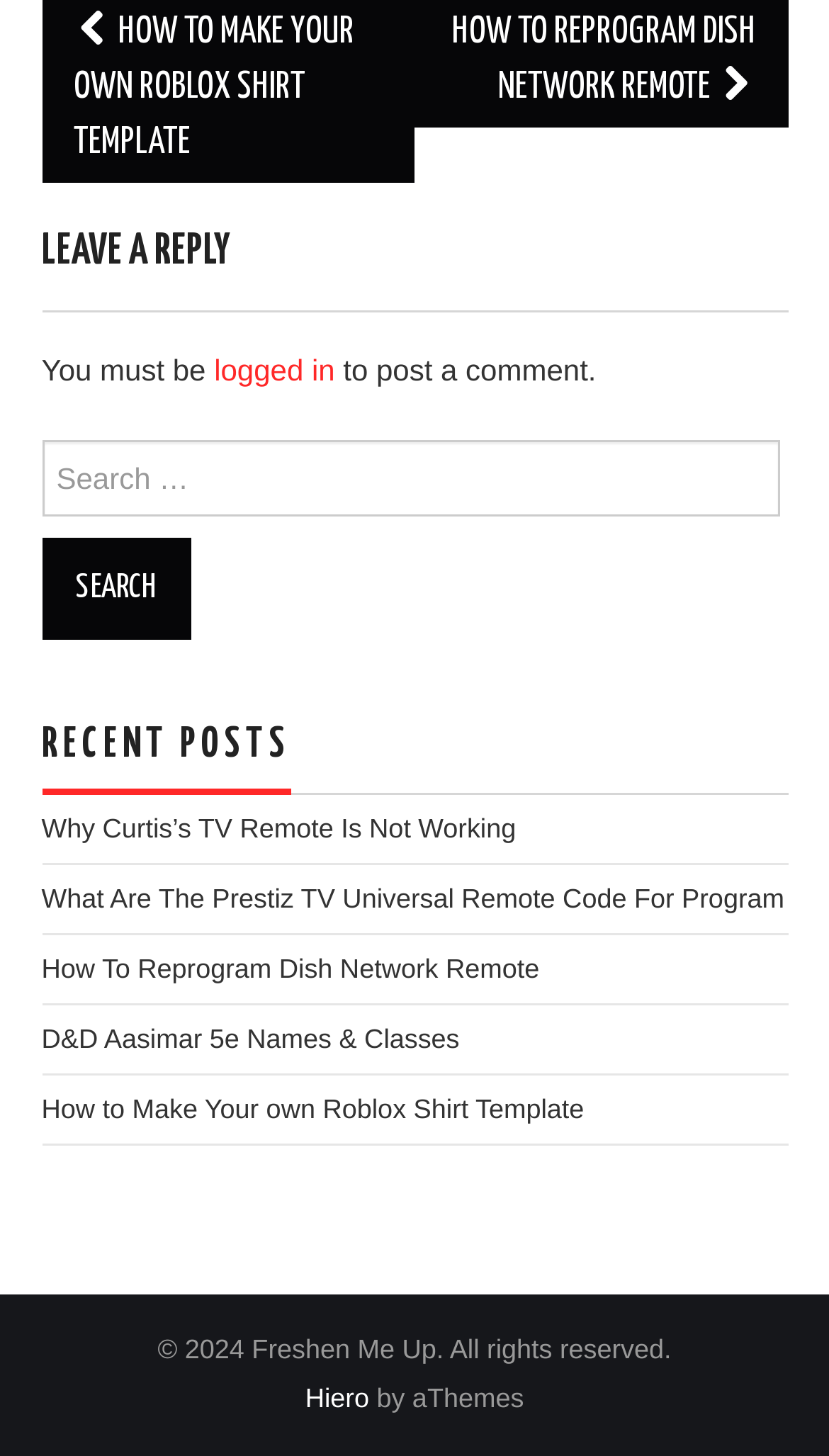Predict the bounding box for the UI component with the following description: "parent_node: Search for: value="Search"".

[0.05, 0.37, 0.229, 0.44]